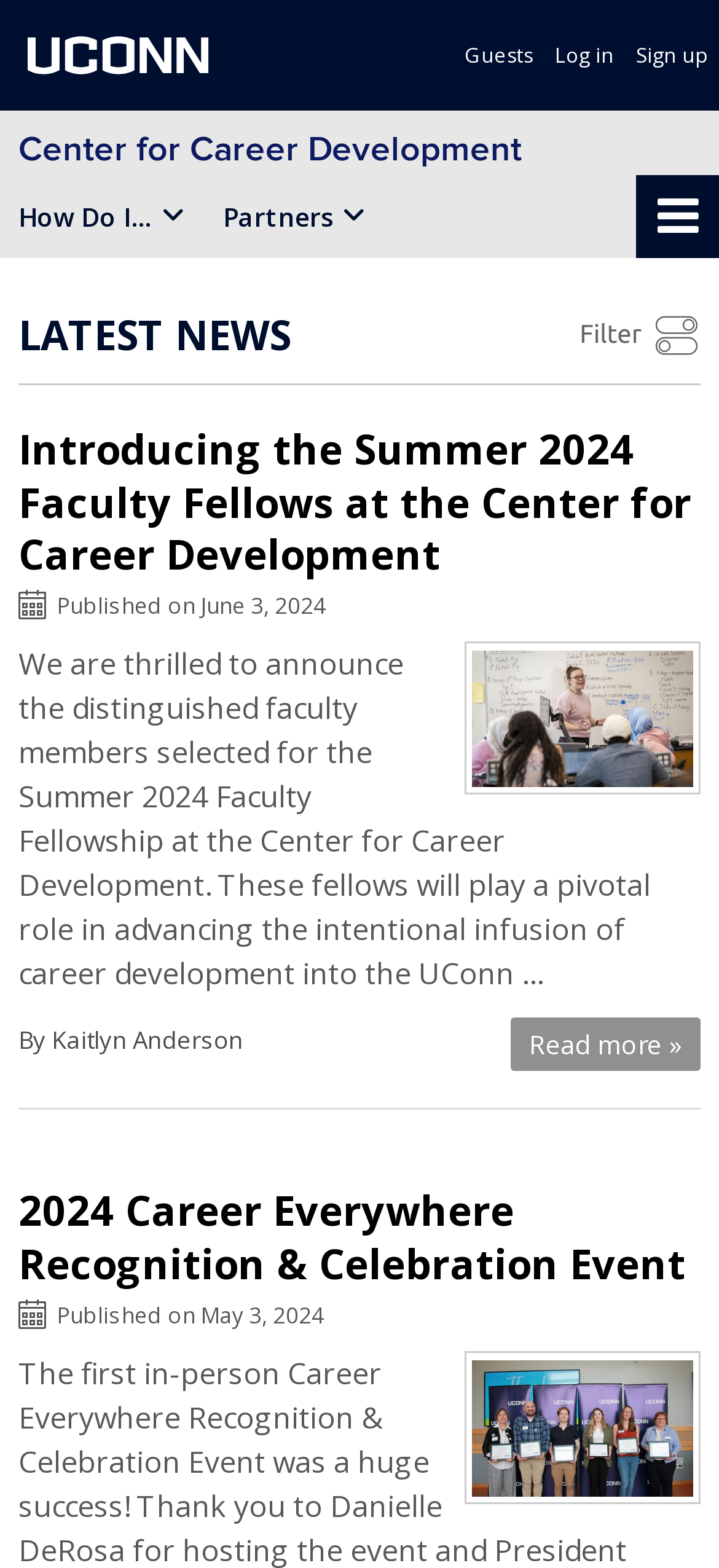Analyze the image and deliver a detailed answer to the question: What is the date of the '2024 Career Everywhere Recognition & Celebration Event'?

I looked at the article '2024 Career Everywhere Recognition & Celebration Event' and found that it does not specify the exact date of the event, only the publication date of May 3, 2024.